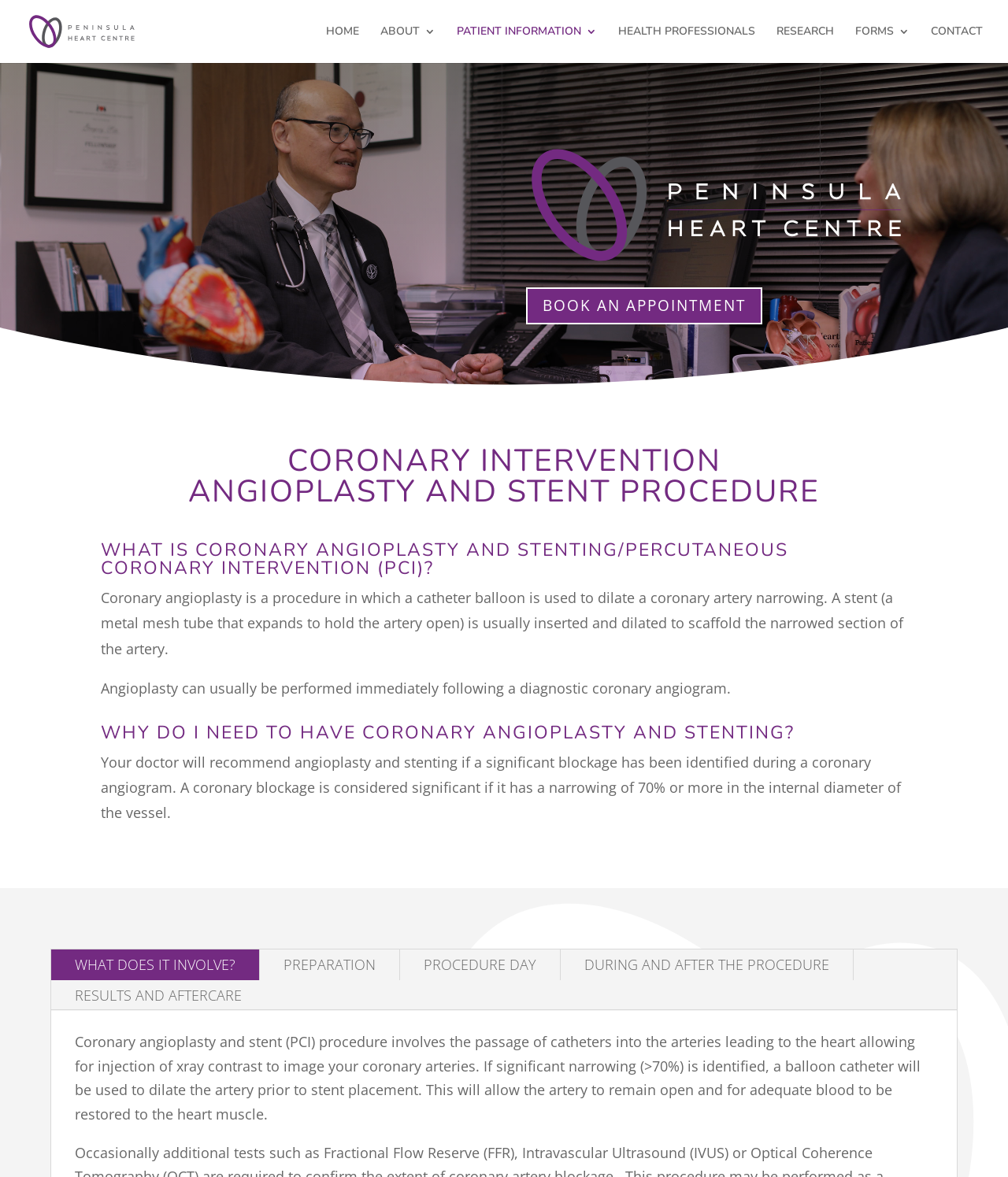Based on the element description "During and After the procedure", predict the bounding box coordinates of the UI element.

[0.556, 0.807, 0.846, 0.833]